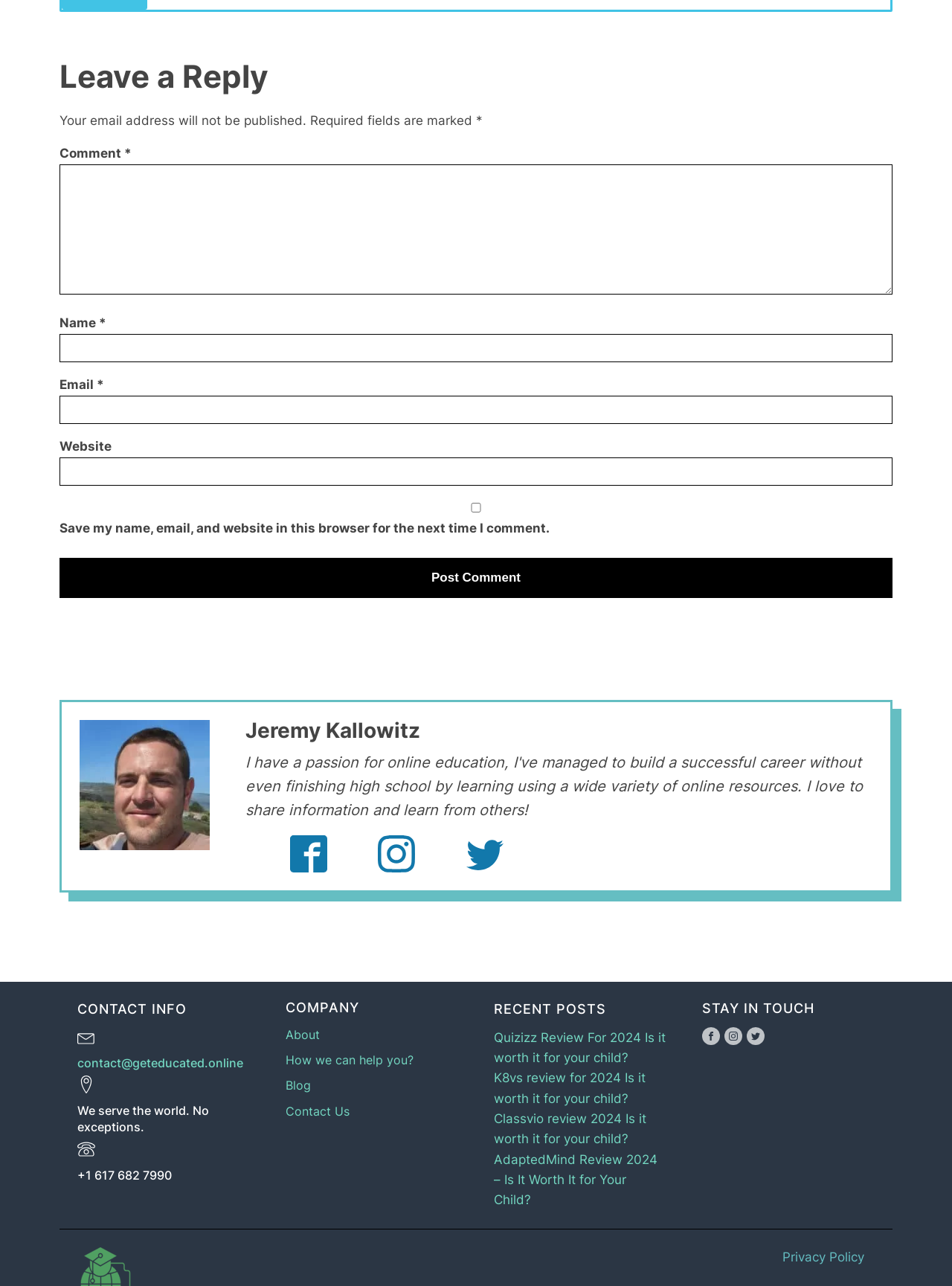Utilize the information from the image to answer the question in detail:
What is the contact email address?

I searched for the contact information on the webpage and found the email address 'contact@geteducated.online' listed.